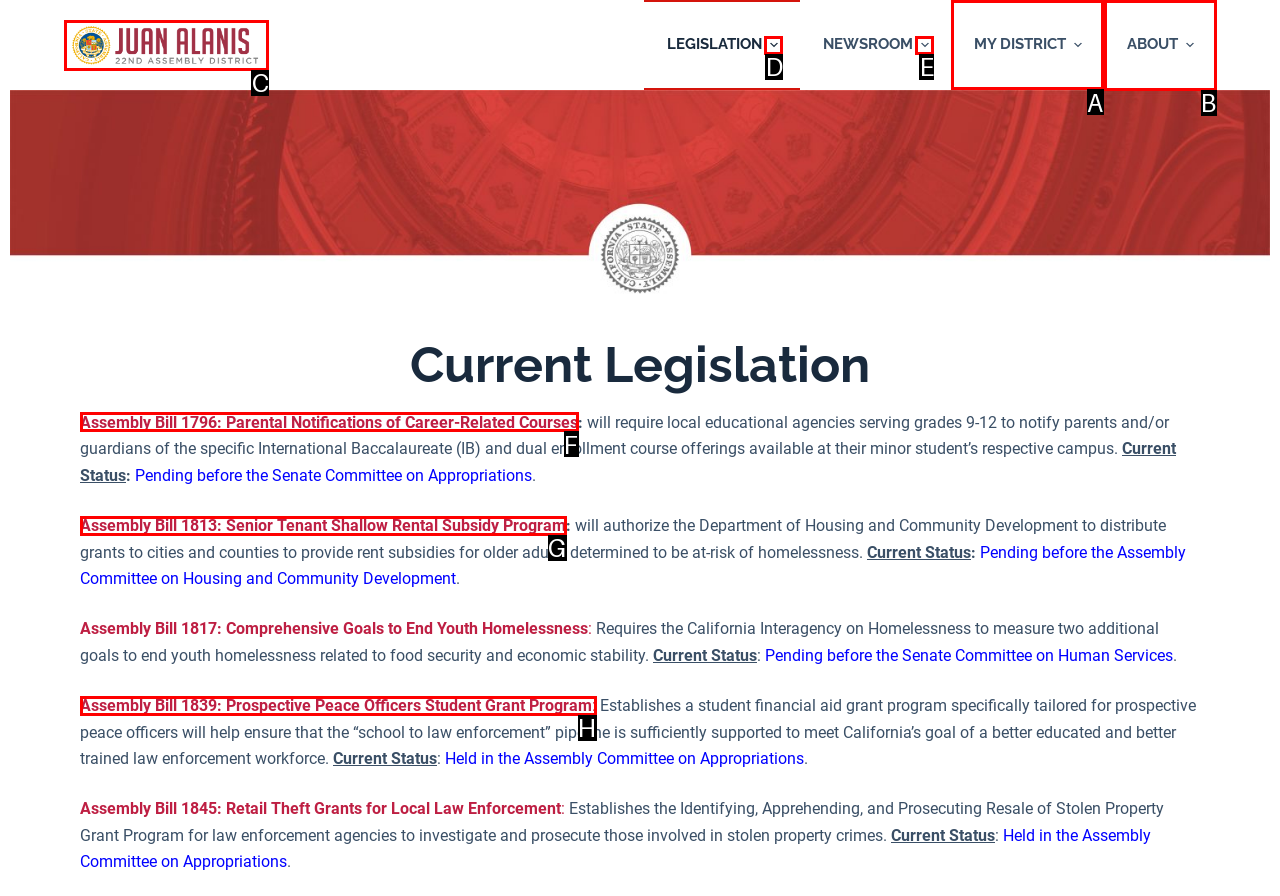Identify the HTML element you need to click to achieve the task: Expand the 'MY DISTRICT' dropdown menu. Respond with the corresponding letter of the option.

A